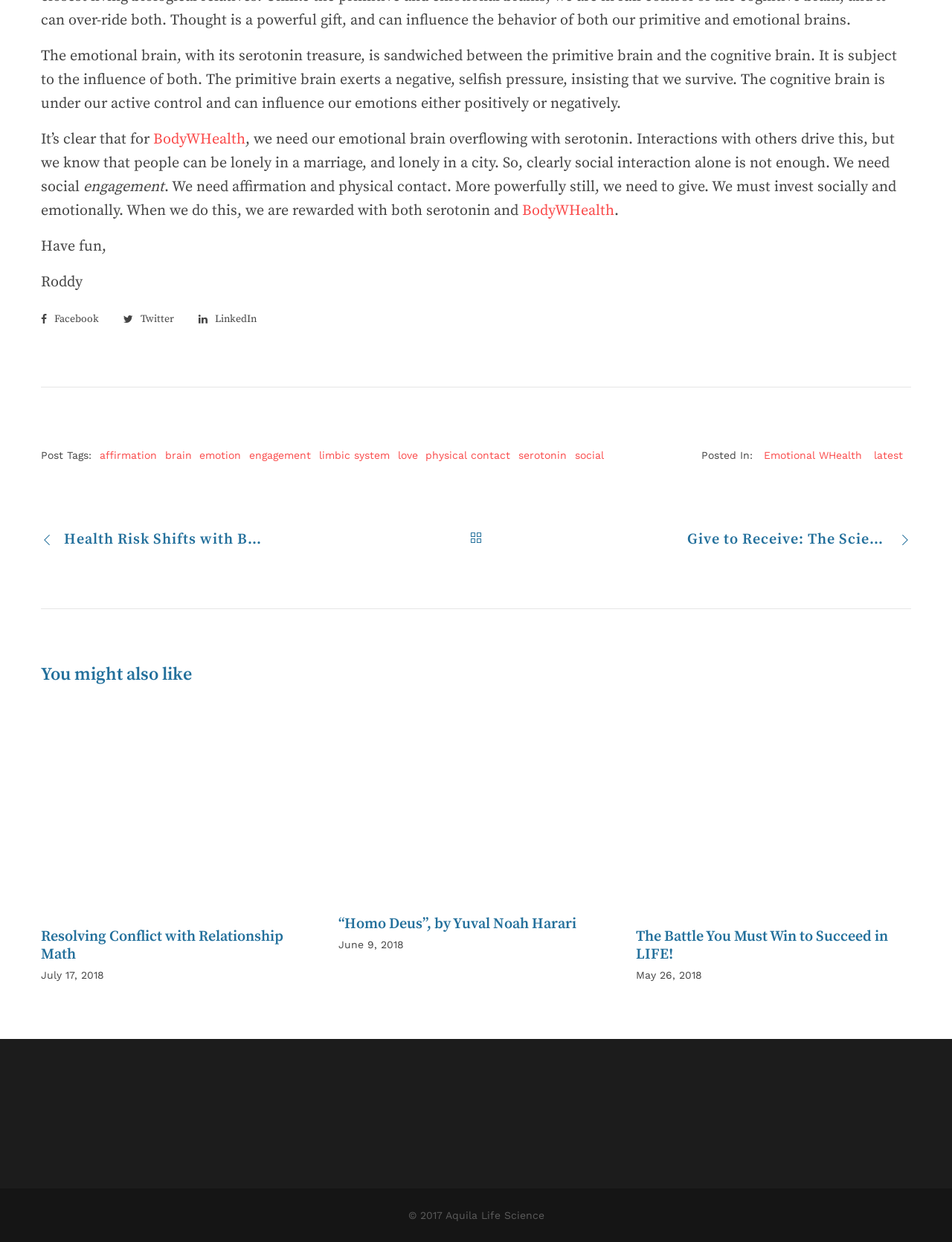Determine the bounding box of the UI component based on this description: "latest". The bounding box coordinates should be four float values between 0 and 1, i.e., [left, top, right, bottom].

[0.918, 0.362, 0.949, 0.372]